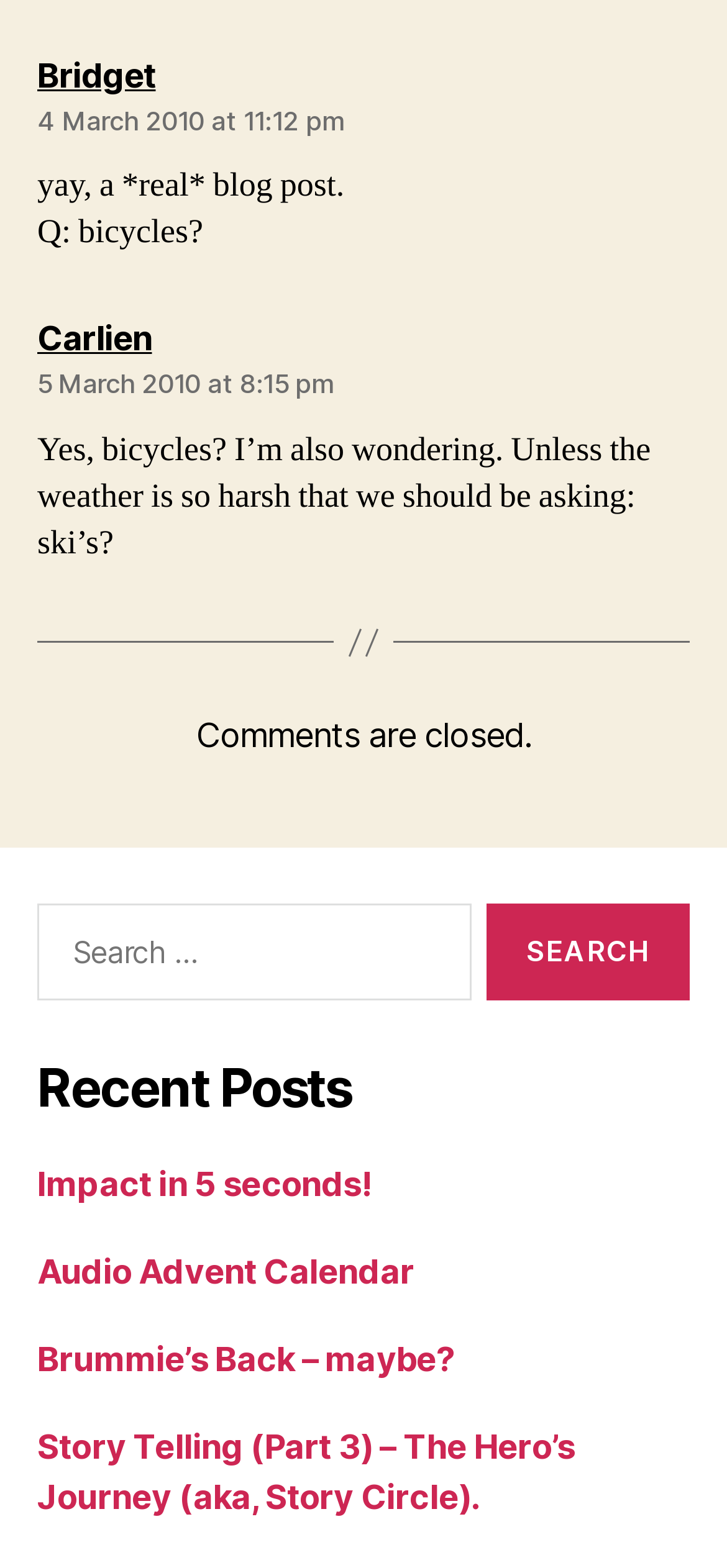Kindly determine the bounding box coordinates for the area that needs to be clicked to execute this instruction: "Search for something".

[0.051, 0.576, 0.648, 0.638]